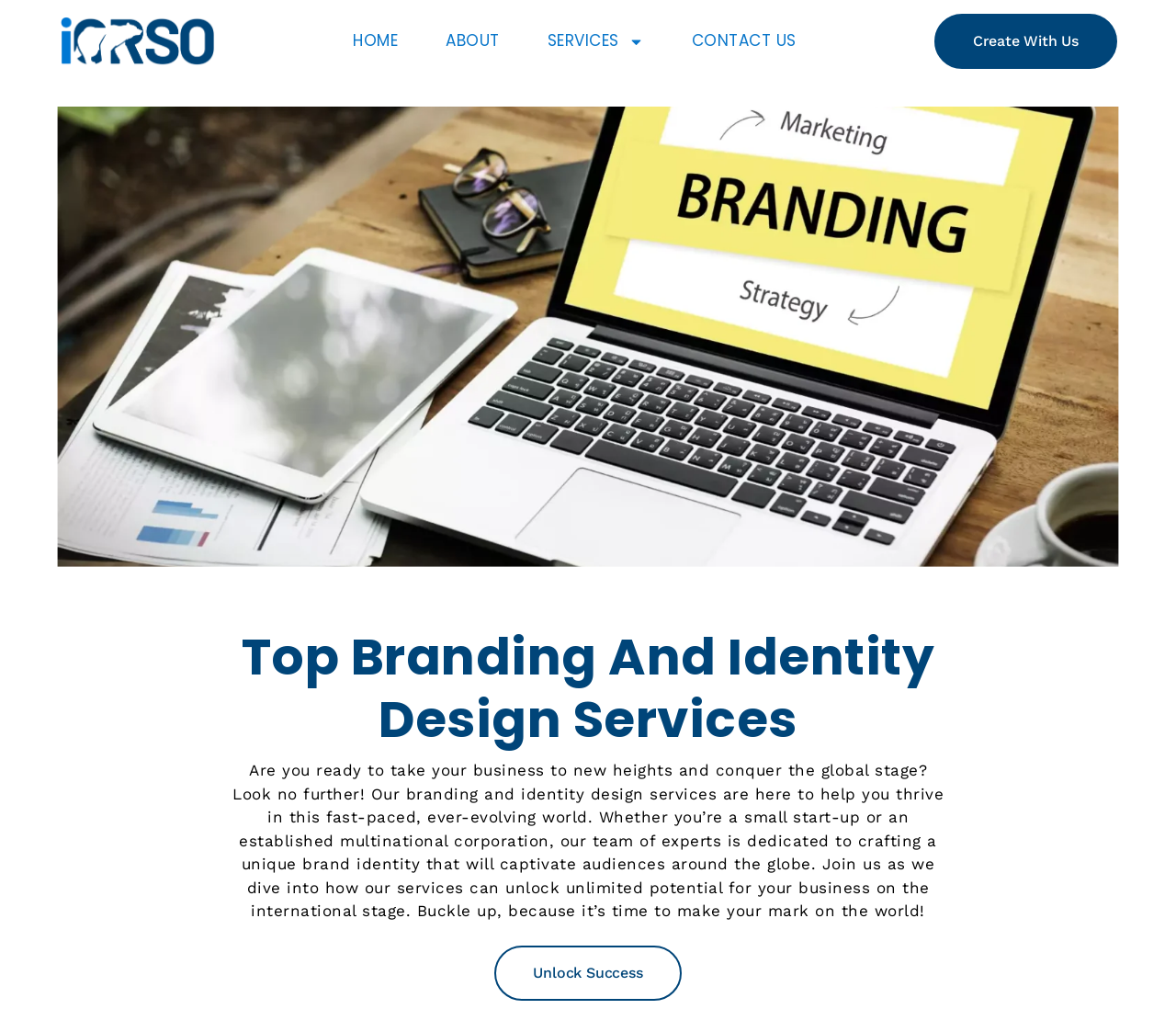What is the image above the heading?
Answer the question with as much detail as you can, using the image as a reference.

I found the answer by looking at the image element located above the heading element with the text 'Top Branding And Identity Design Services', and found that the image is related to branding and identity design services.